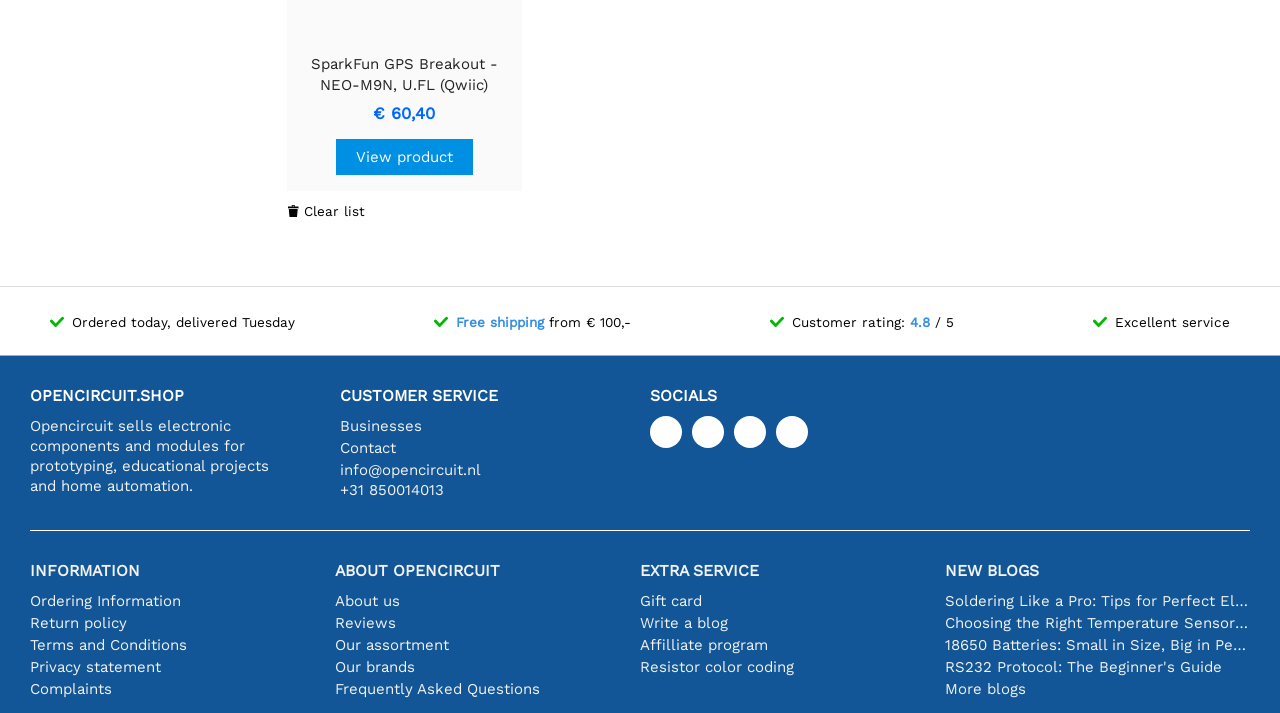Bounding box coordinates are to be given in the format (top-left x, top-left y, bottom-right x, bottom-right y). All values must be floating point numbers between 0 and 1. Provide the bounding box coordinate for the UI element described as: alt="LinkedIn" title="LinkedIn"

[0.573, 0.584, 0.598, 0.635]